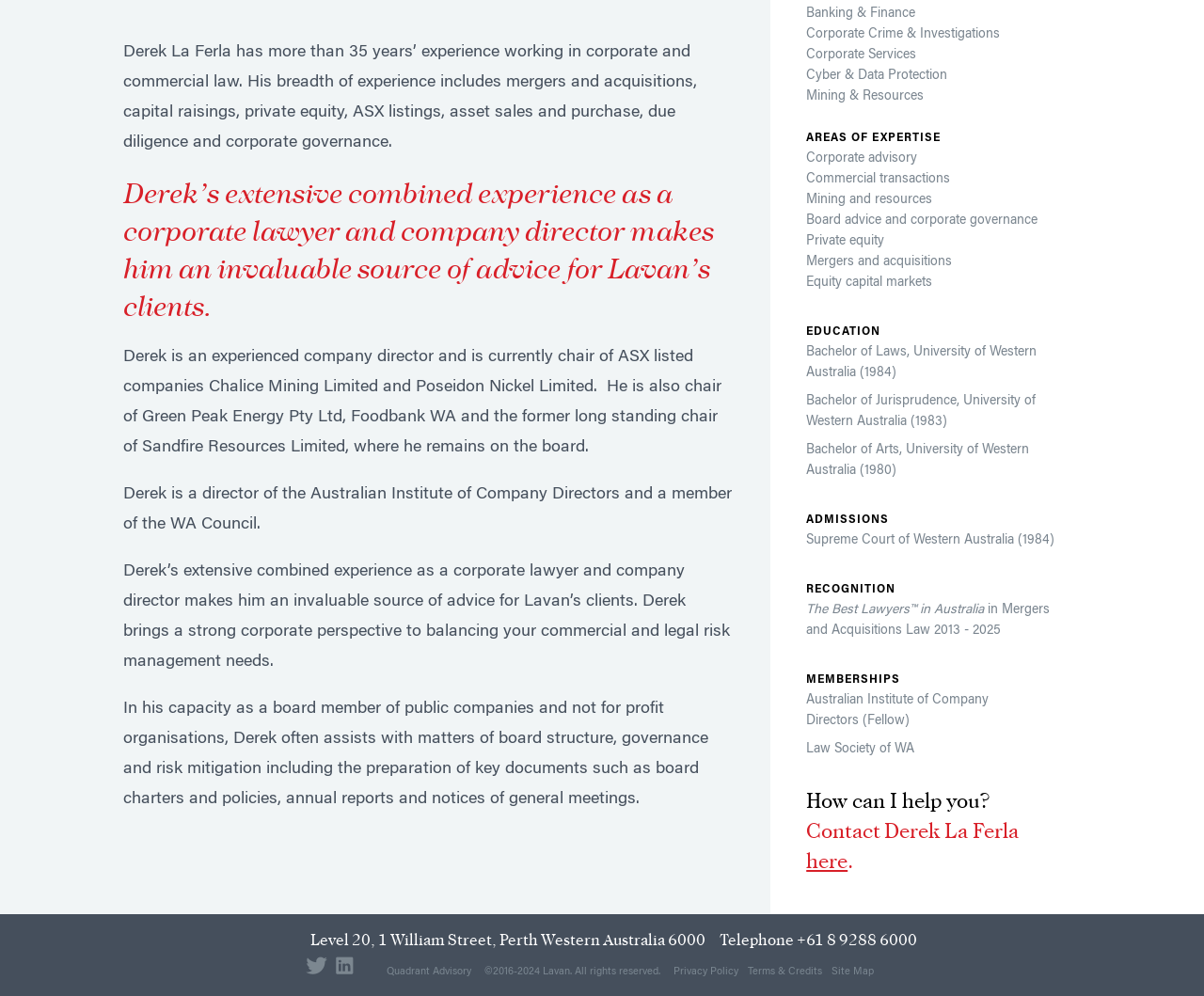Please determine the bounding box coordinates for the UI element described as: "Mining & Resources".

[0.67, 0.087, 0.878, 0.125]